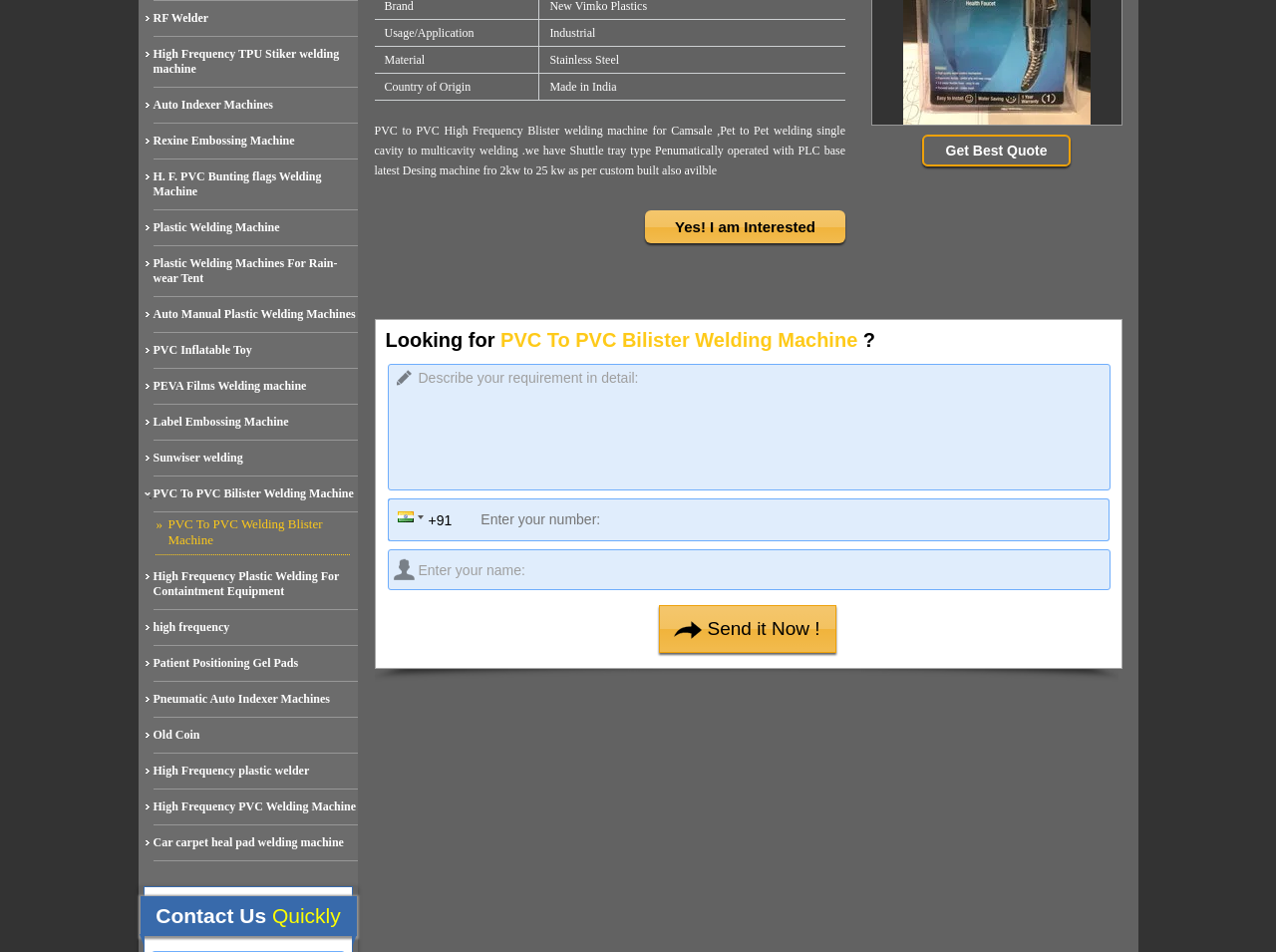Please specify the bounding box coordinates in the format (top-left x, top-left y, bottom-right x, bottom-right y), with all values as floating point numbers between 0 and 1. Identify the bounding box of the UI element described by: high frequency

[0.12, 0.641, 0.28, 0.679]